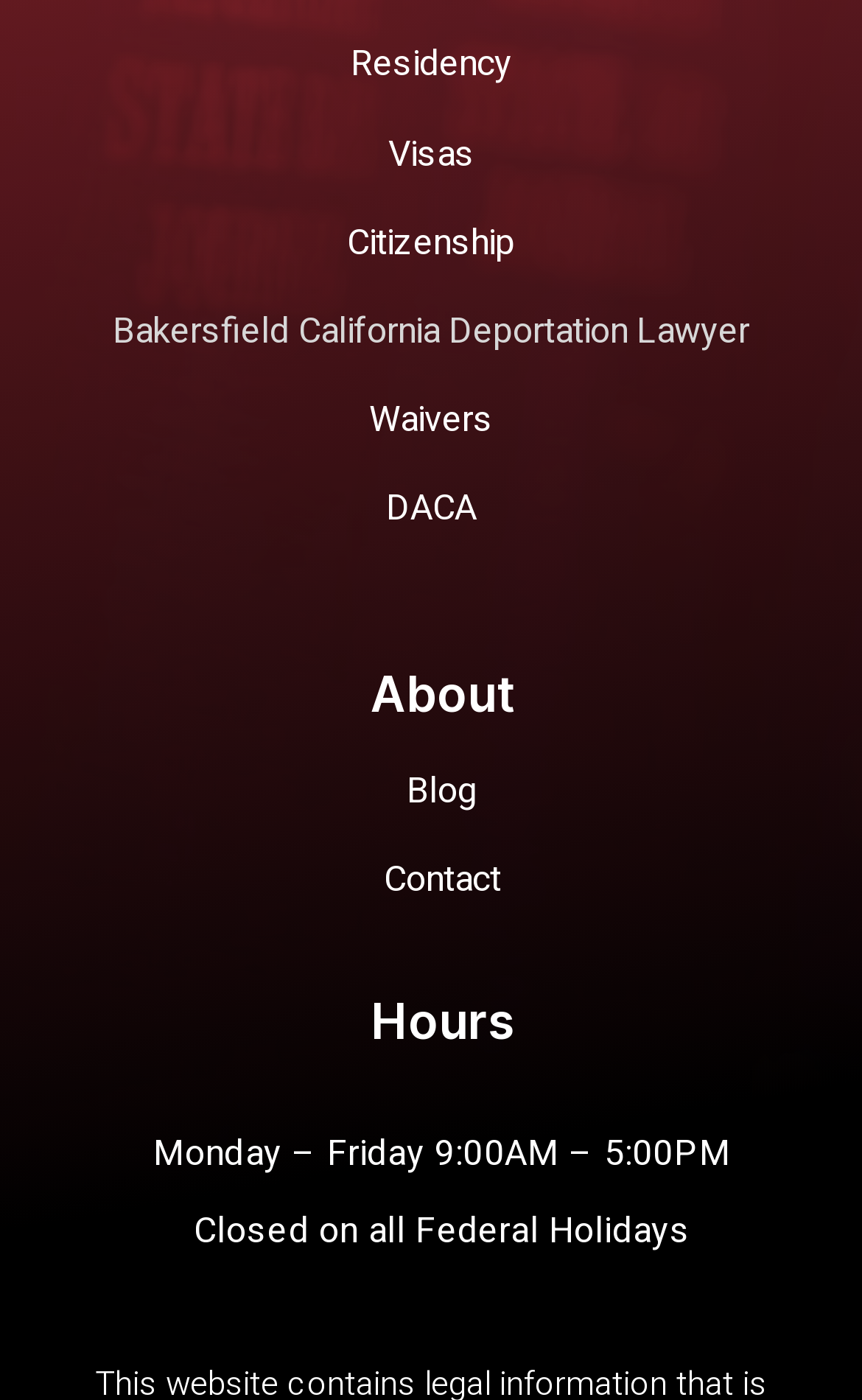Answer the question in one word or a short phrase:
What is the third link on the webpage?

Citizenship